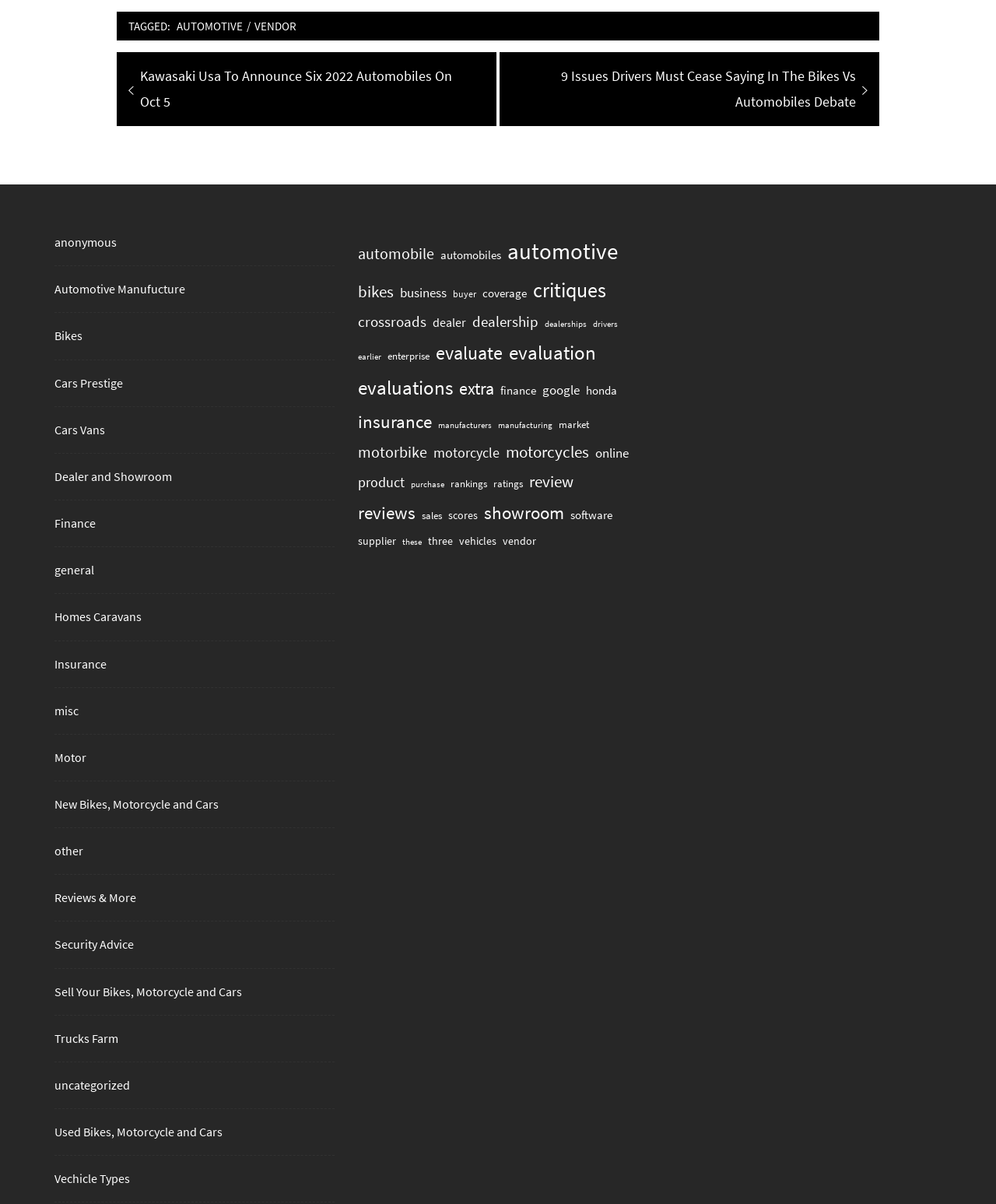What are the types of vehicles mentioned?
Using the image as a reference, answer the question with a short word or phrase.

Bikes, Motorcycle, Cars